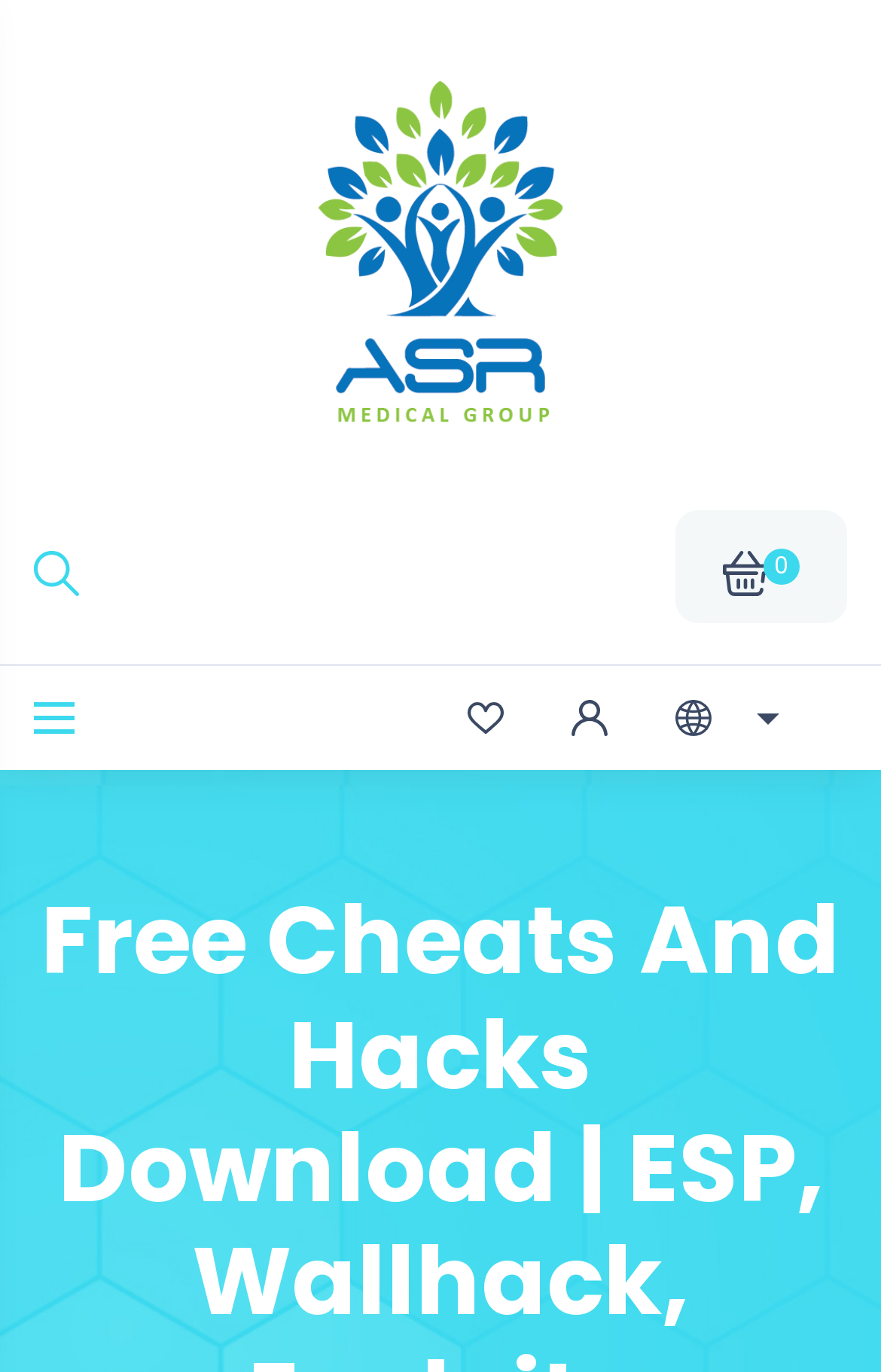Please give a succinct answer using a single word or phrase:
What is the position of the first link?

Top left